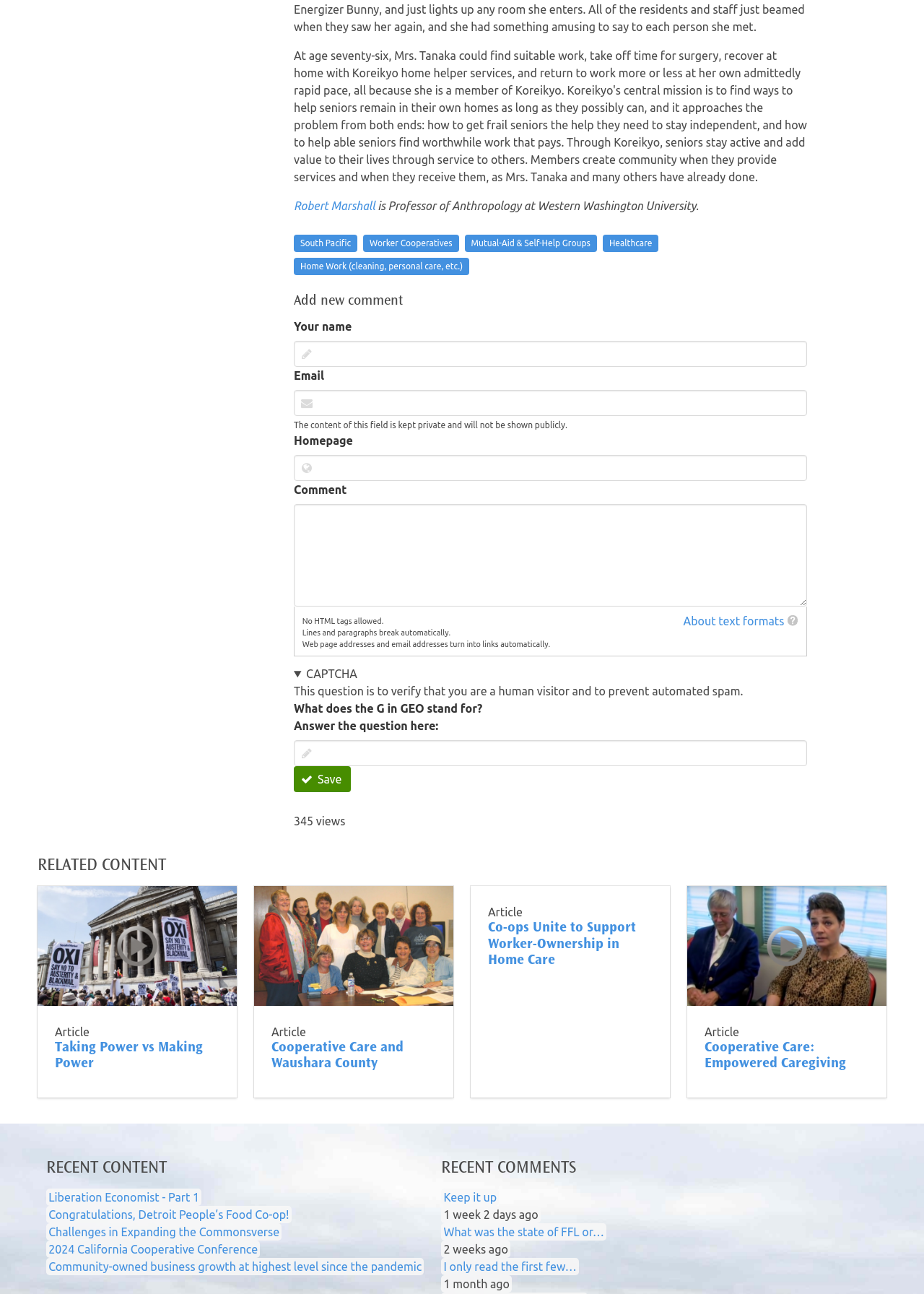Please identify the bounding box coordinates of the clickable region that I should interact with to perform the following instruction: "Click the 'South Pacific' link". The coordinates should be expressed as four float numbers between 0 and 1, i.e., [left, top, right, bottom].

[0.318, 0.181, 0.387, 0.195]